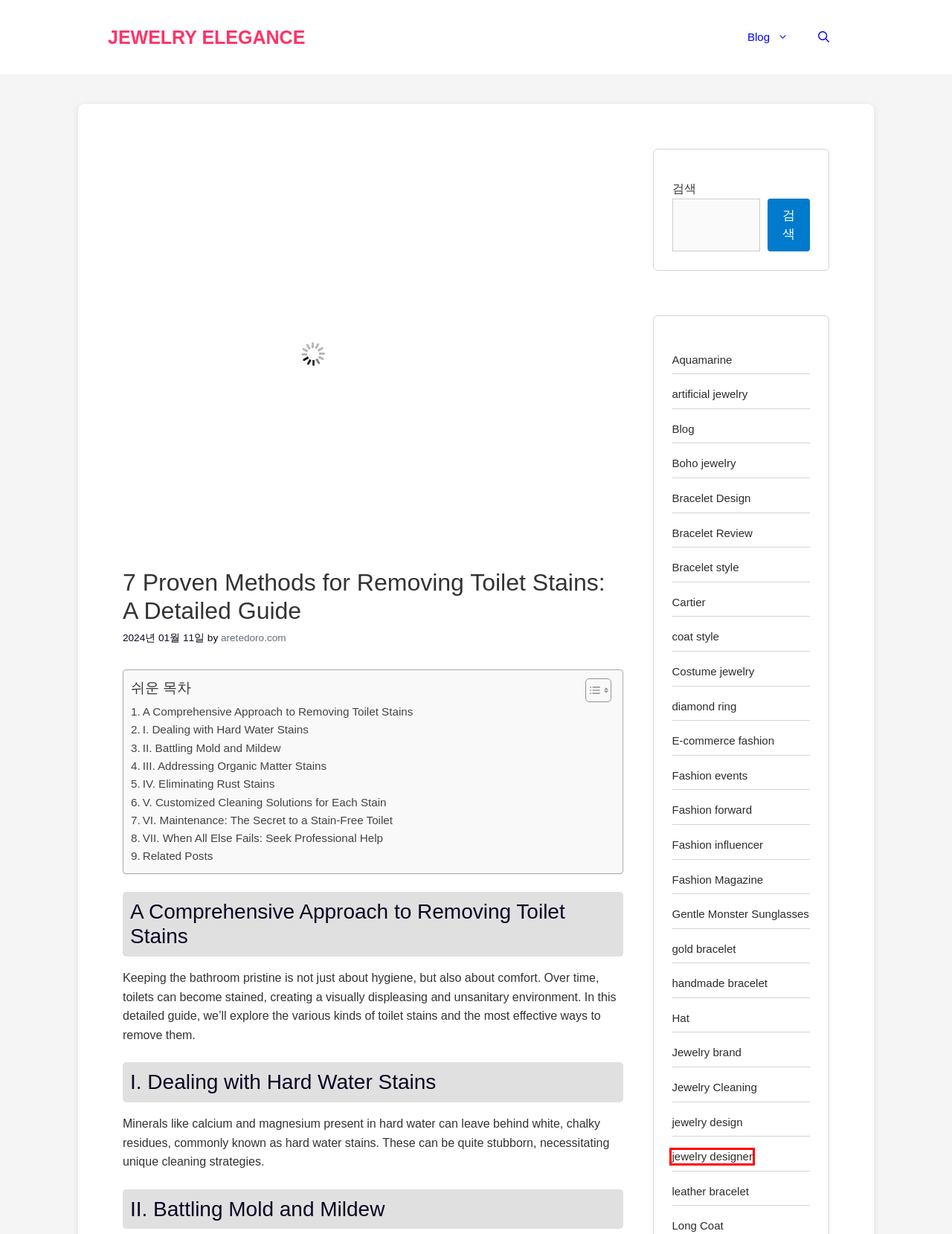Examine the screenshot of a webpage with a red bounding box around an element. Then, select the webpage description that best represents the new page after clicking the highlighted element. Here are the descriptions:
A. jewelry designer - Jewelry Elegance
B. diamond ring - Jewelry Elegance
C. Boho jewelry - Jewelry Elegance
D. Blog - Jewelry Elegance
E. Fashion influencer - Jewelry Elegance
F. aretedoro.com - Jewelry Elegance
G. Fashion events - Jewelry Elegance
H. Jewelry brand - Jewelry Elegance

A